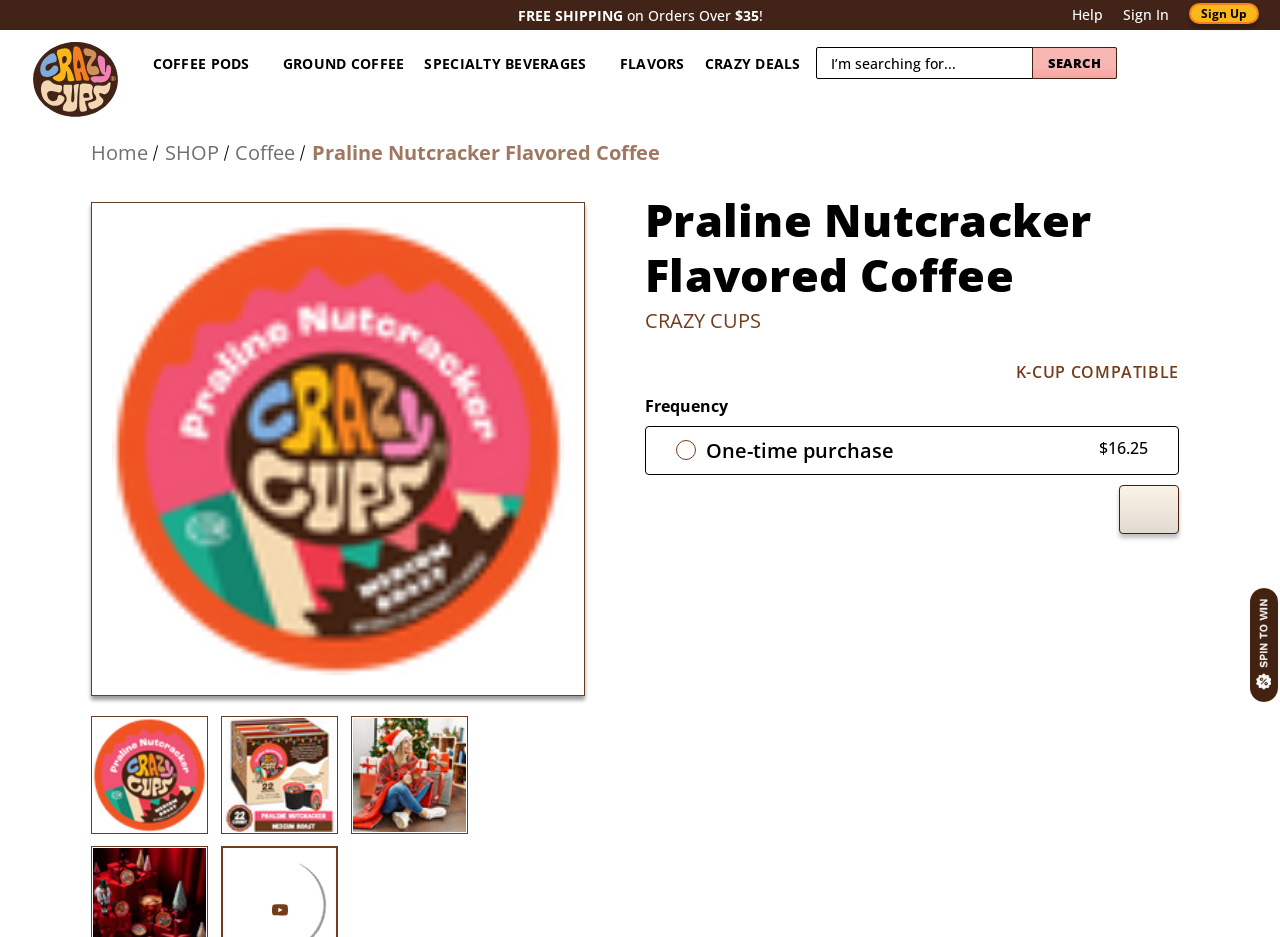Find the bounding box coordinates of the area that needs to be clicked in order to achieve the following instruction: "Buy Praline Nutcracker Flavored Coffee". The coordinates should be specified as four float numbers between 0 and 1, i.e., [left, top, right, bottom].

[0.071, 0.765, 0.163, 0.89]